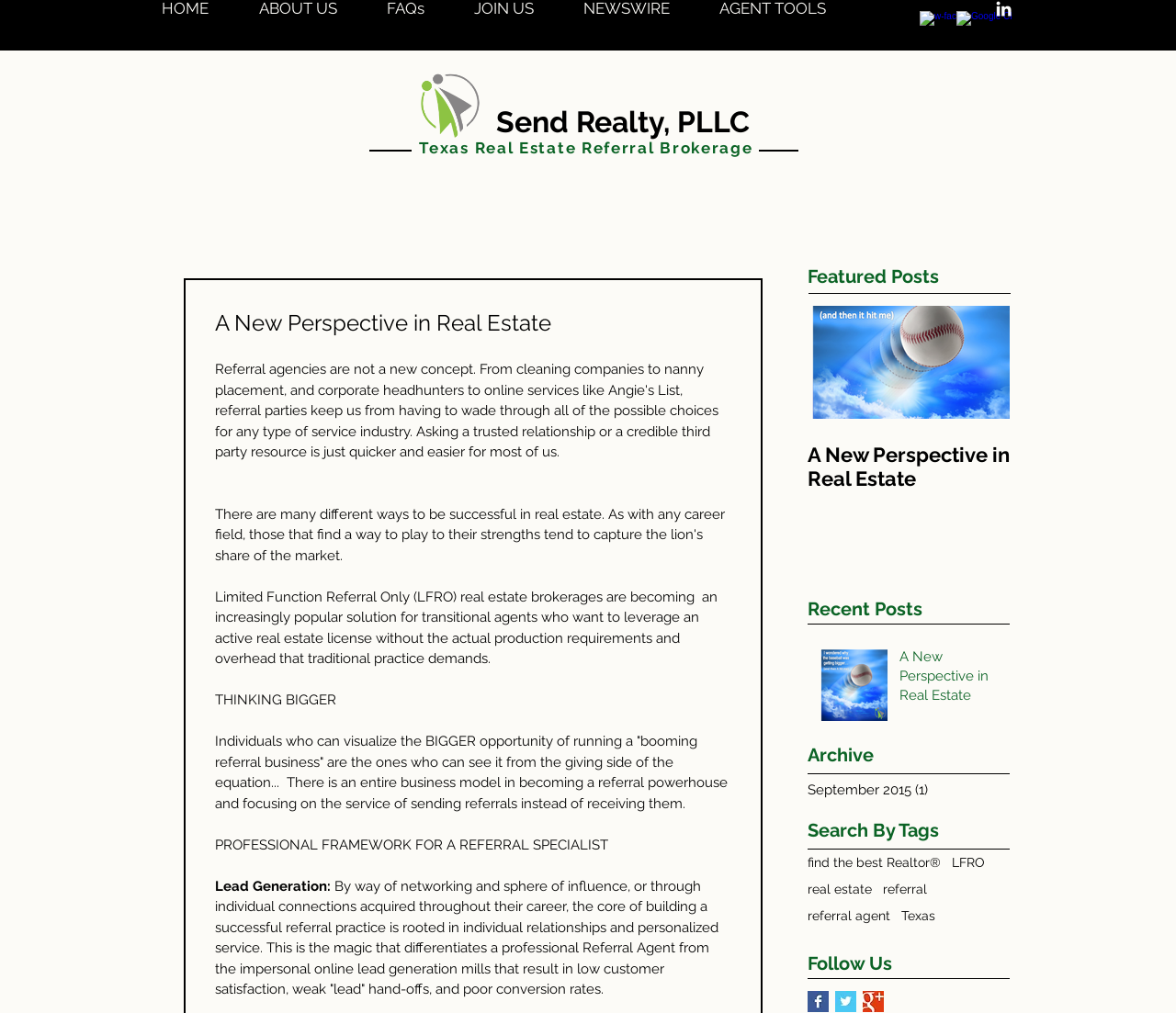Specify the bounding box coordinates of the region I need to click to perform the following instruction: "Follow on Twitter". The coordinates must be four float numbers in the range of 0 to 1, i.e., [left, top, right, bottom].

[0.71, 0.978, 0.728, 0.999]